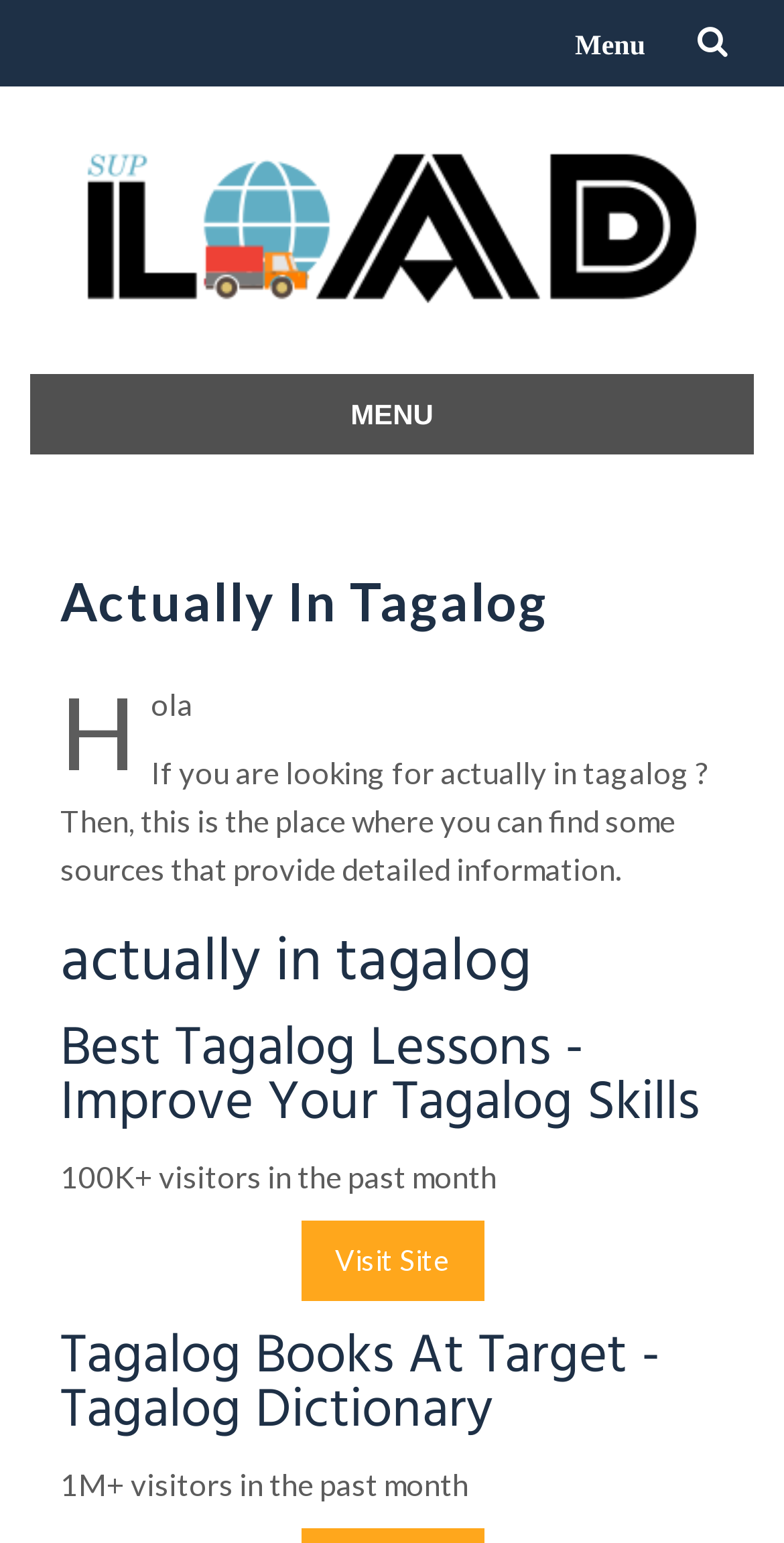Answer the question using only a single word or phrase: 
How many sites are listed on the webpage?

At least 2